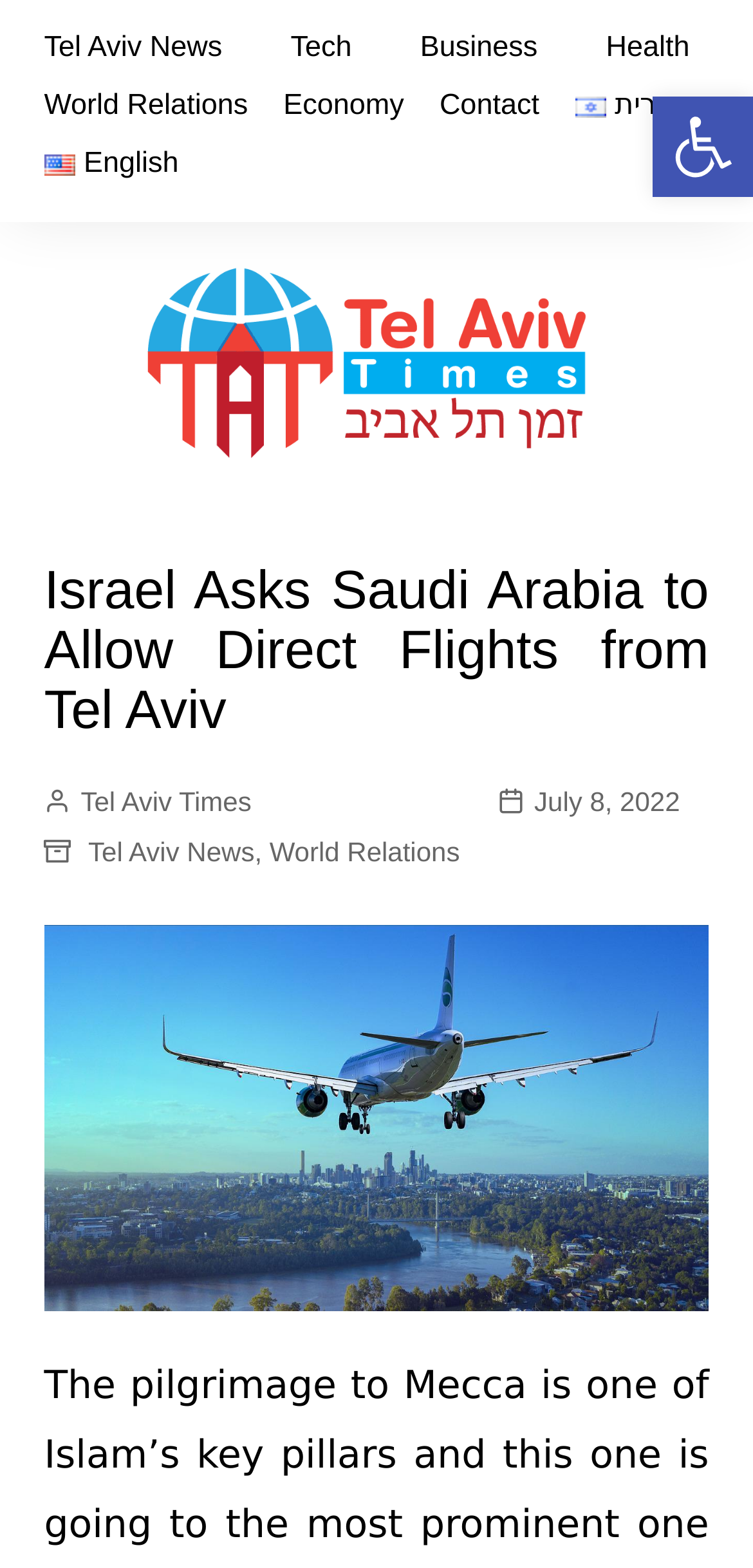What is the main heading of this webpage? Please extract and provide it.

Israel Asks Saudi Arabia to Allow Direct Flights from Tel Aviv